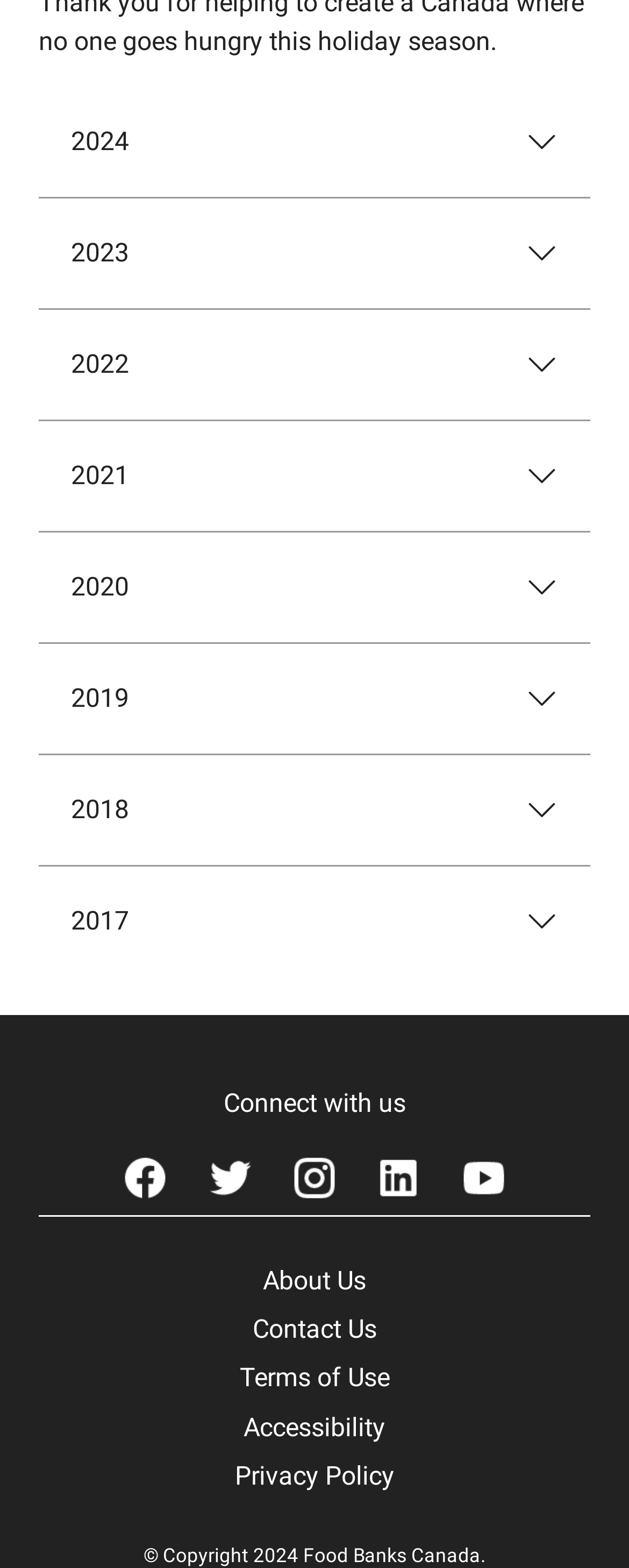Pinpoint the bounding box coordinates of the clickable area needed to execute the instruction: "Check copyright information". The coordinates should be specified as four float numbers between 0 and 1, i.e., [left, top, right, bottom].

[0.228, 0.985, 0.772, 1.0]